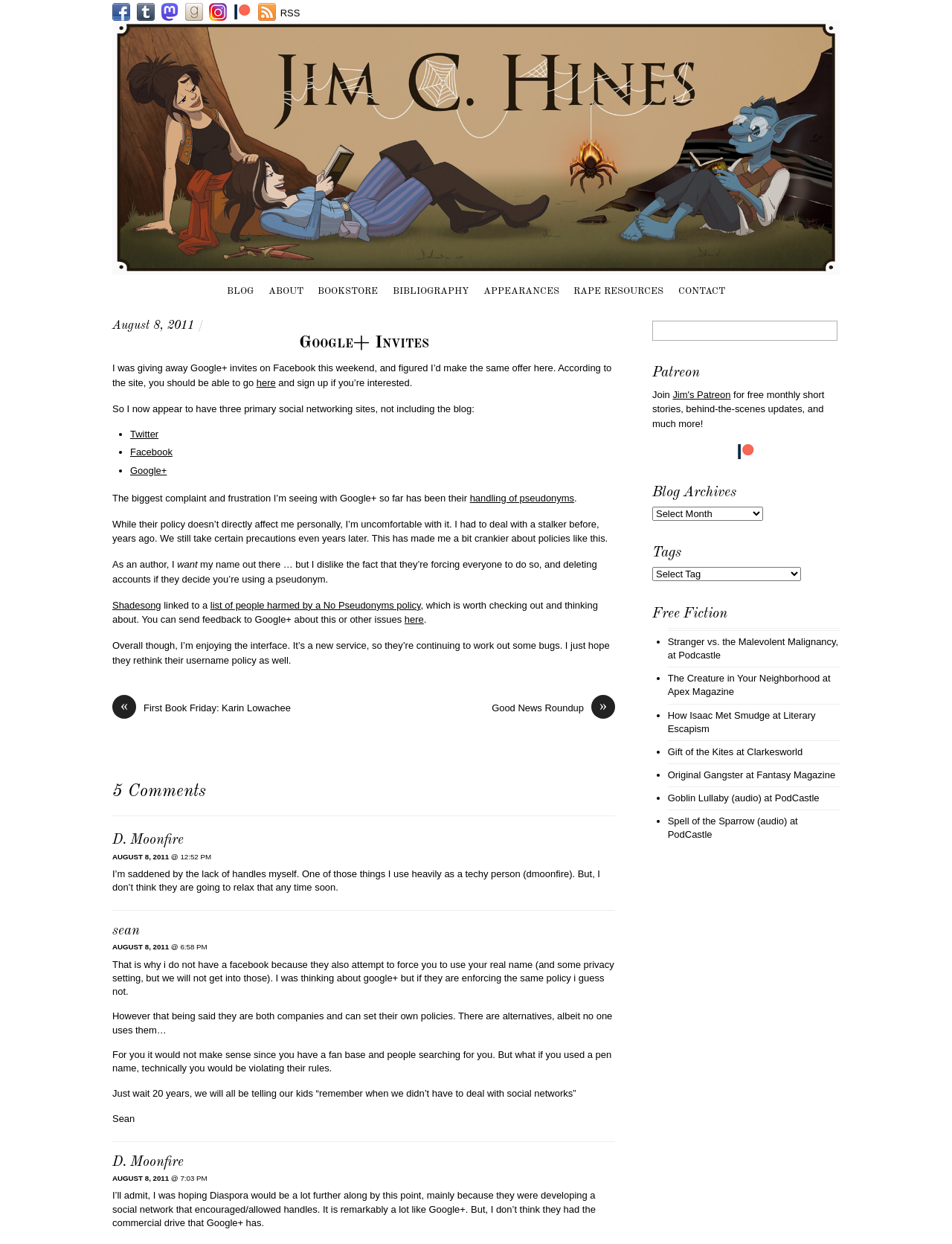Determine the bounding box coordinates for the region that must be clicked to execute the following instruction: "View the 'Blog Archives'".

[0.685, 0.388, 0.882, 0.404]